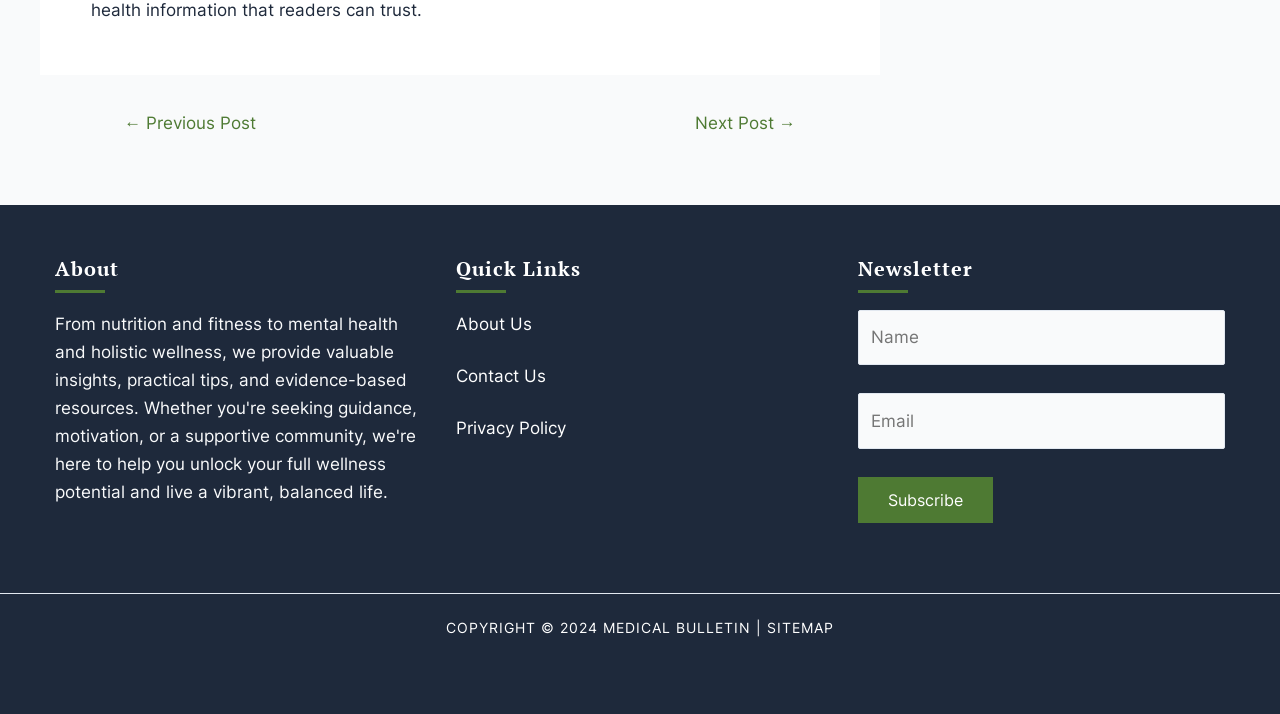Please identify the bounding box coordinates of the clickable region that I should interact with to perform the following instruction: "subscribe to the newsletter". The coordinates should be expressed as four float numbers between 0 and 1, i.e., [left, top, right, bottom].

[0.67, 0.668, 0.776, 0.732]